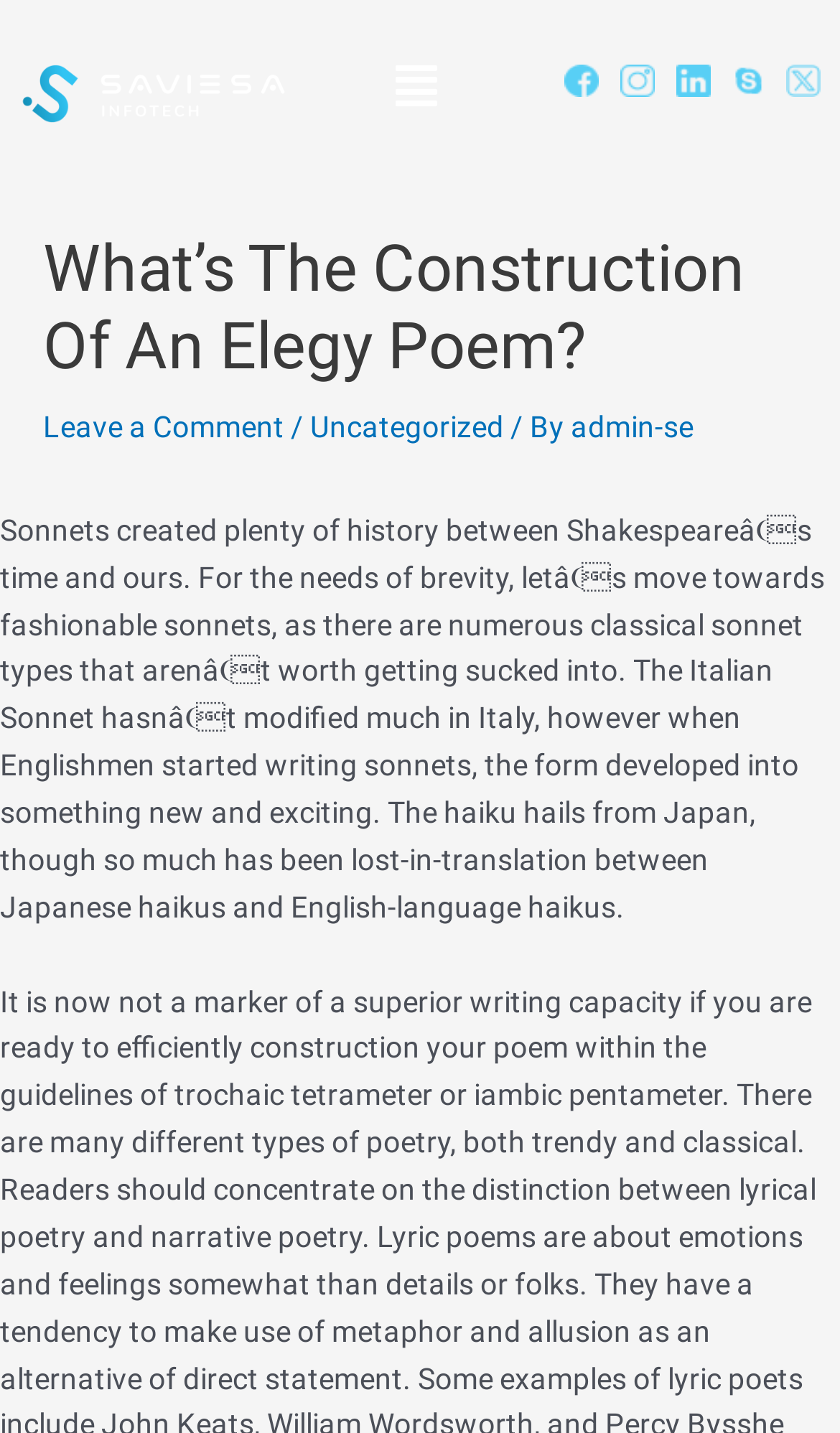How many social media links are there?
Based on the screenshot, answer the question with a single word or phrase.

5